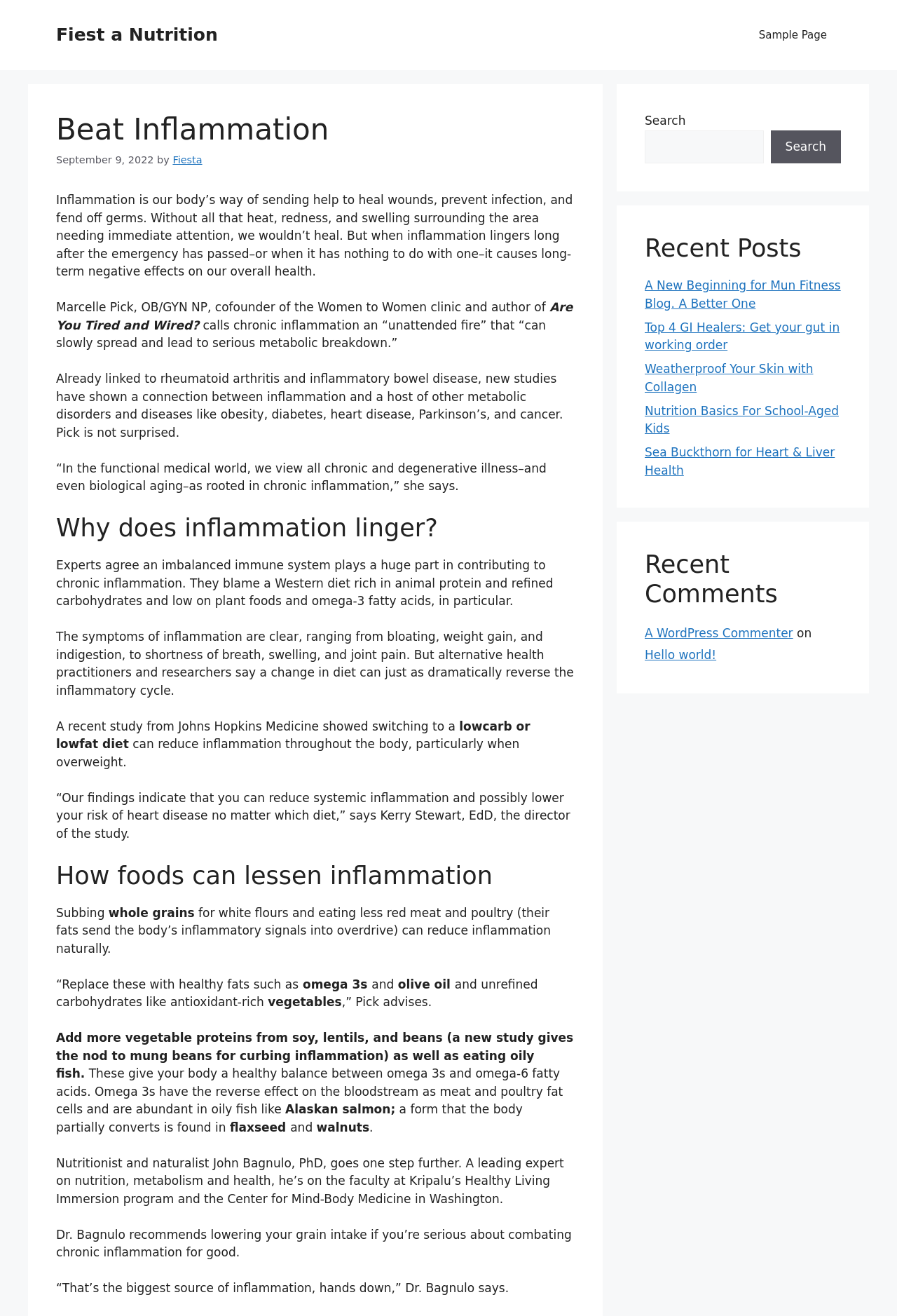What is the name of the expert who recommends lowering grain intake?
Provide a one-word or short-phrase answer based on the image.

Dr. John Bagnulo